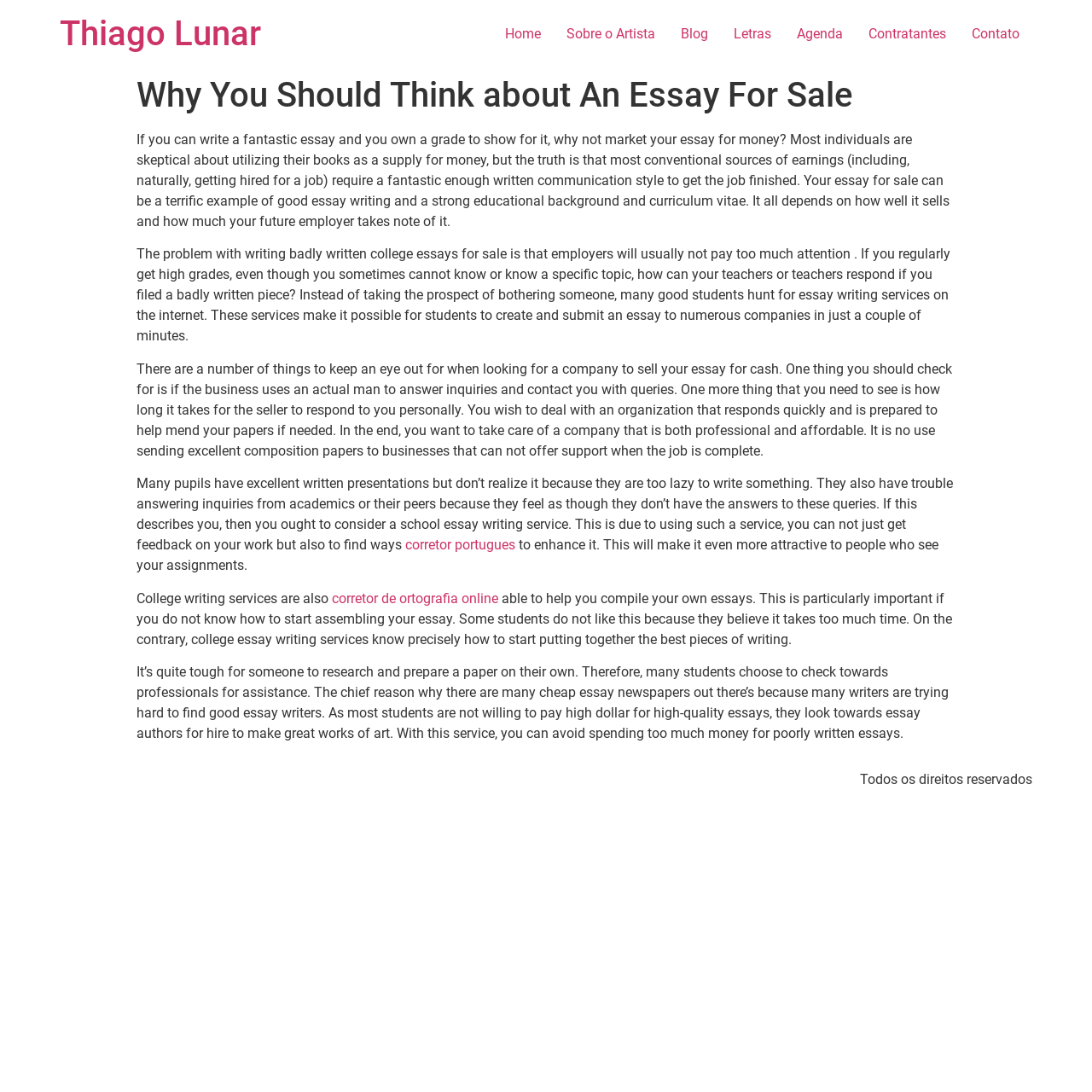What is the name of the author?
Look at the screenshot and give a one-word or phrase answer.

Thiago Lunar